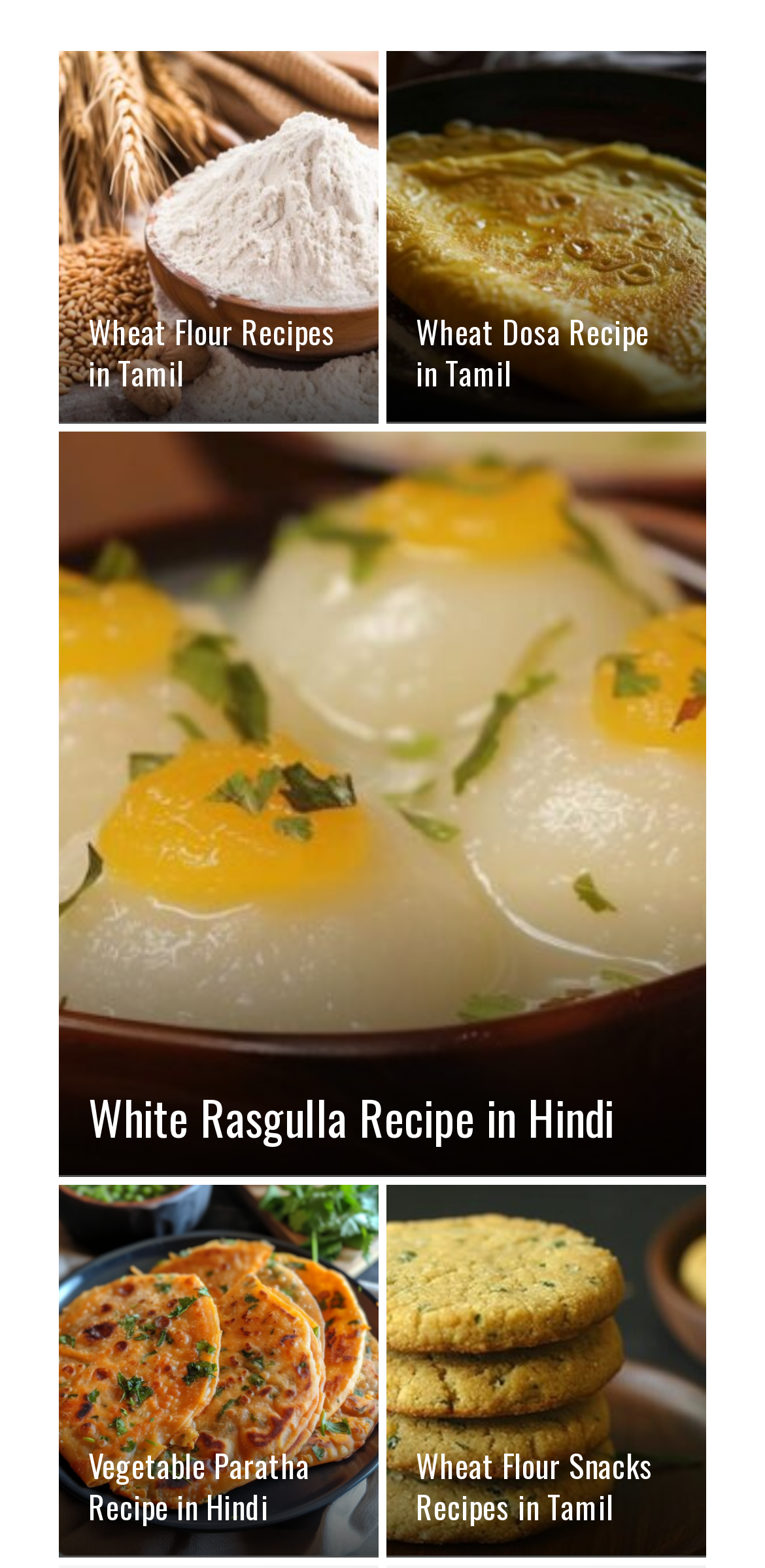How many recipes are listed on the webpage?
Please provide a comprehensive answer based on the visual information in the image.

The webpage lists five different recipes, each with multiple links and headings. The recipes are White Rasgulla Recipe in Hindi, Wheat Flour Recipes in Tamil, Wheat Dosa Recipe in Tamil, Vegetable Paratha Recipe in Hindi, and Wheat Flour Snacks Recipes in Tamil.